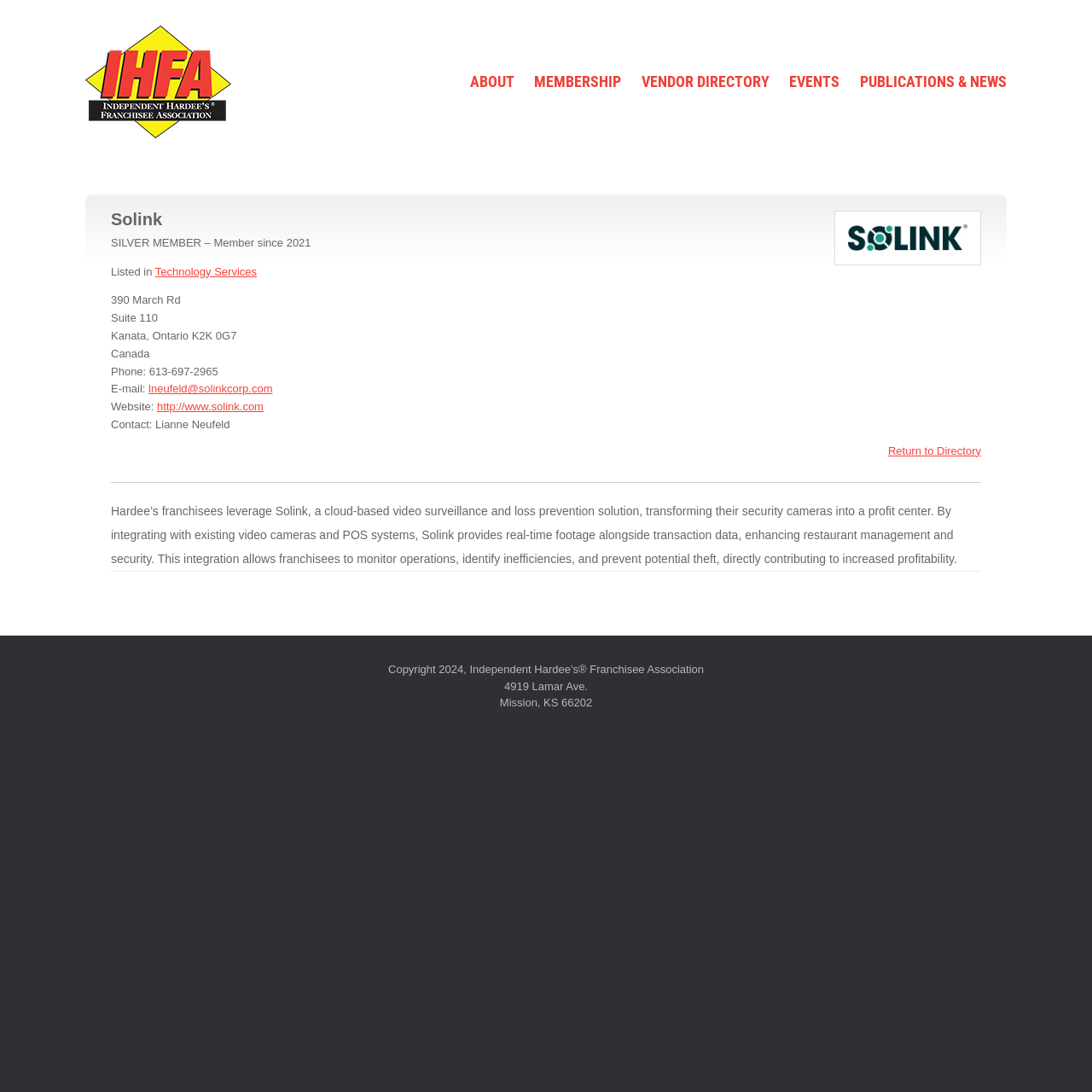Find the bounding box coordinates of the area that needs to be clicked in order to achieve the following instruction: "Visit Solink's website". The coordinates should be specified as four float numbers between 0 and 1, i.e., [left, top, right, bottom].

[0.144, 0.367, 0.241, 0.378]